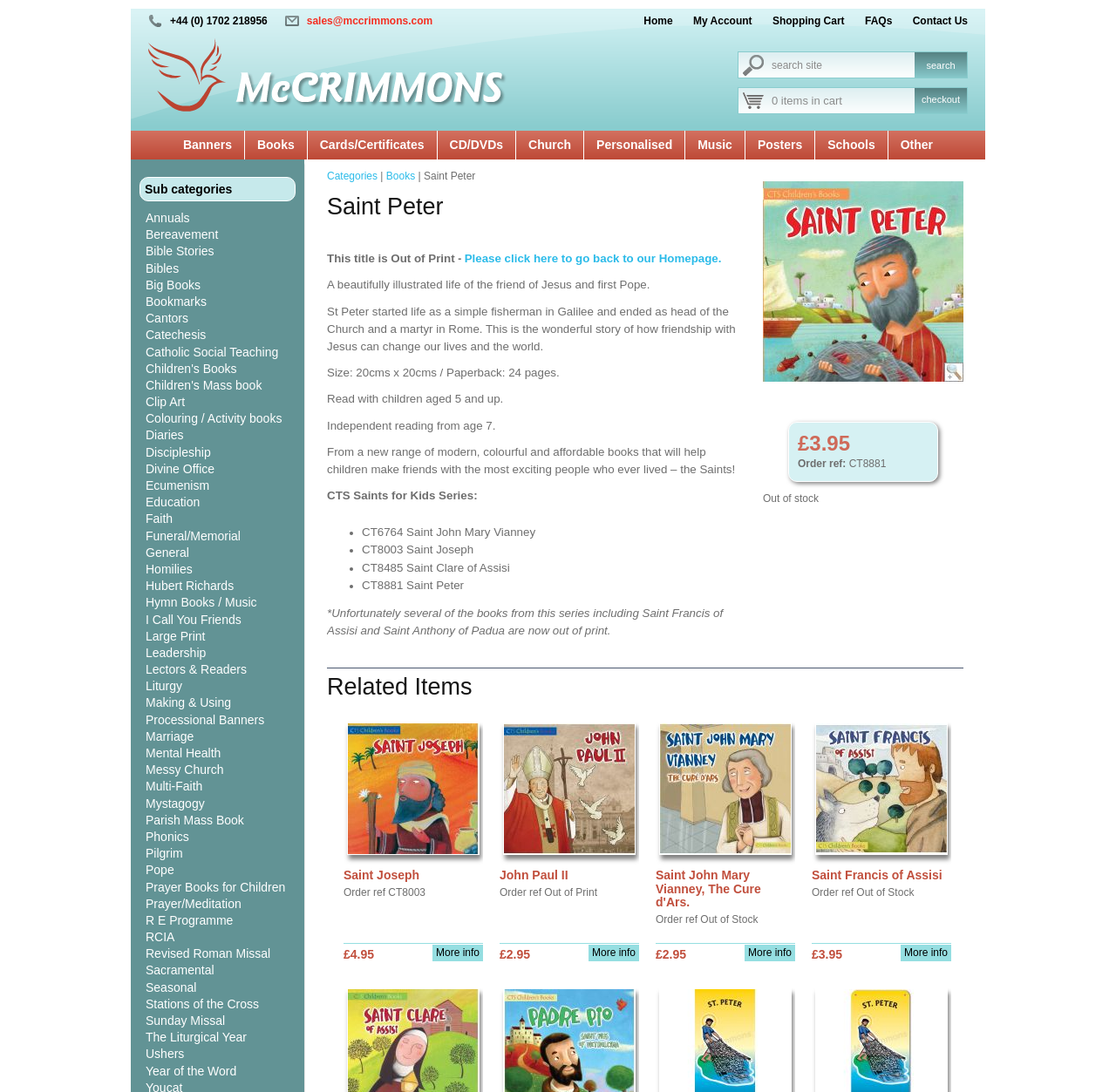Find the bounding box coordinates of the clickable region needed to perform the following instruction: "Click on the 'Java 7' link". The coordinates should be provided as four float numbers between 0 and 1, i.e., [left, top, right, bottom].

None